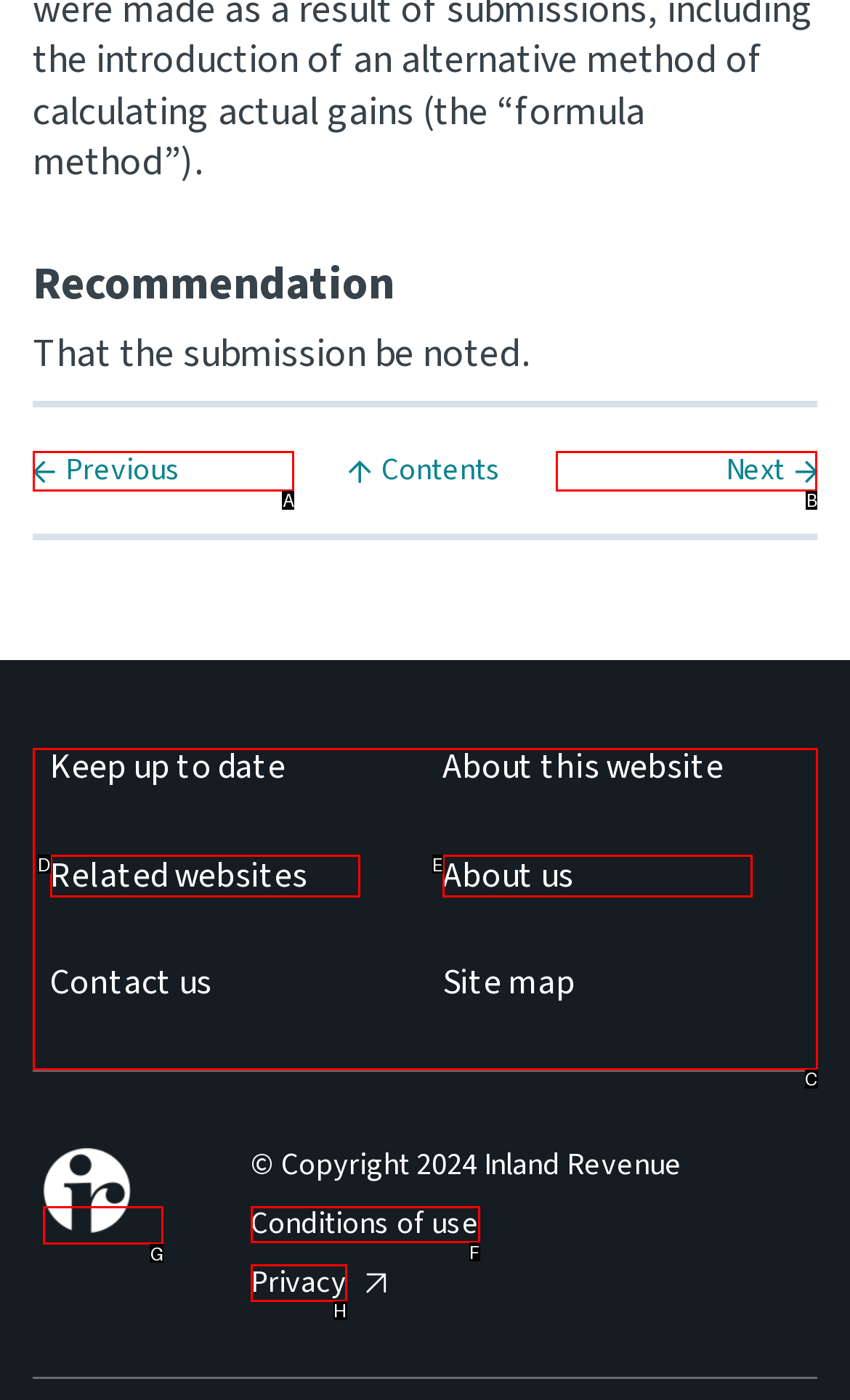Choose the HTML element that needs to be clicked for the given task: Visit Inland Revenue Respond by giving the letter of the chosen option.

G